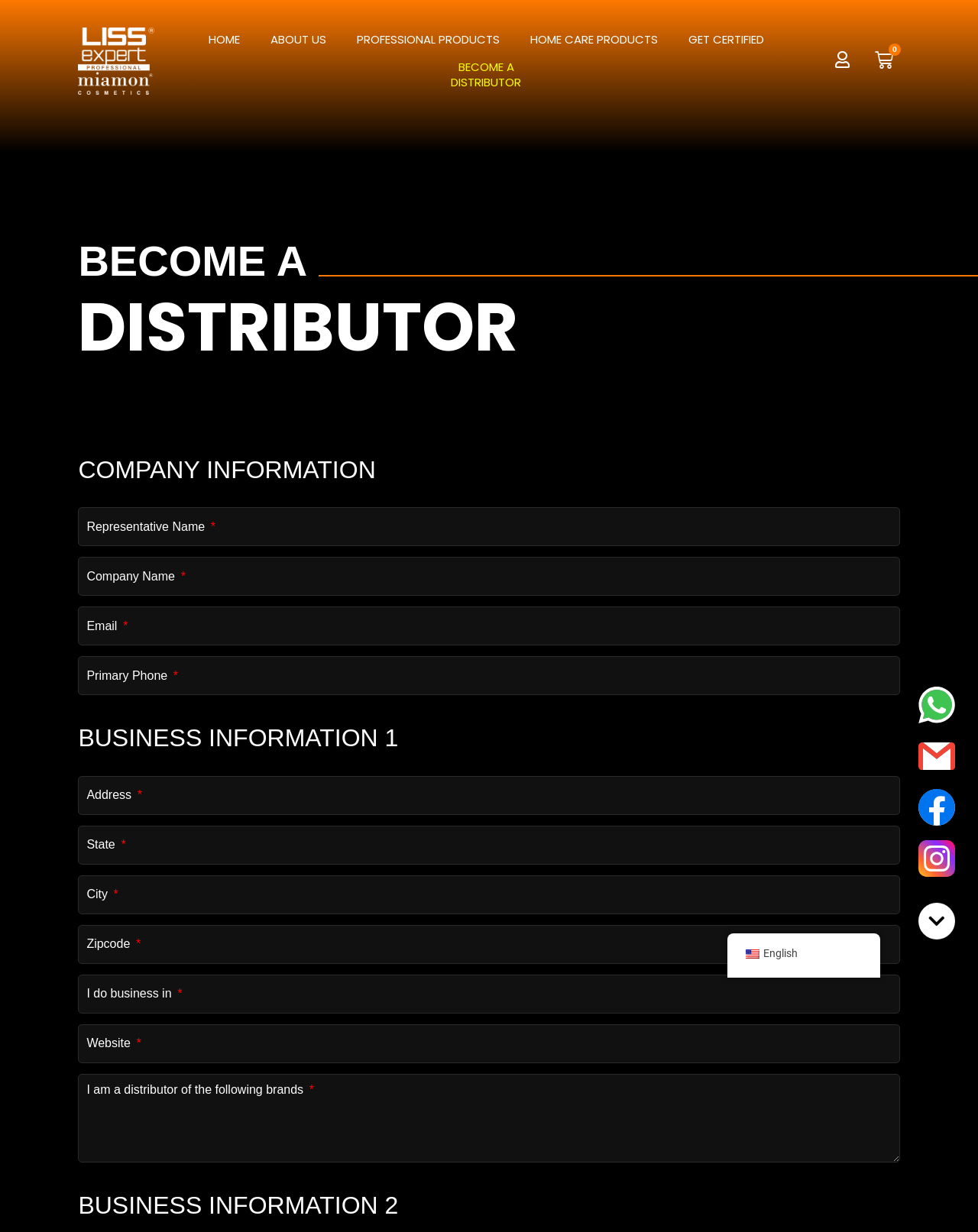Please mark the bounding box coordinates of the area that should be clicked to carry out the instruction: "Select language".

[0.744, 0.761, 0.9, 0.787]